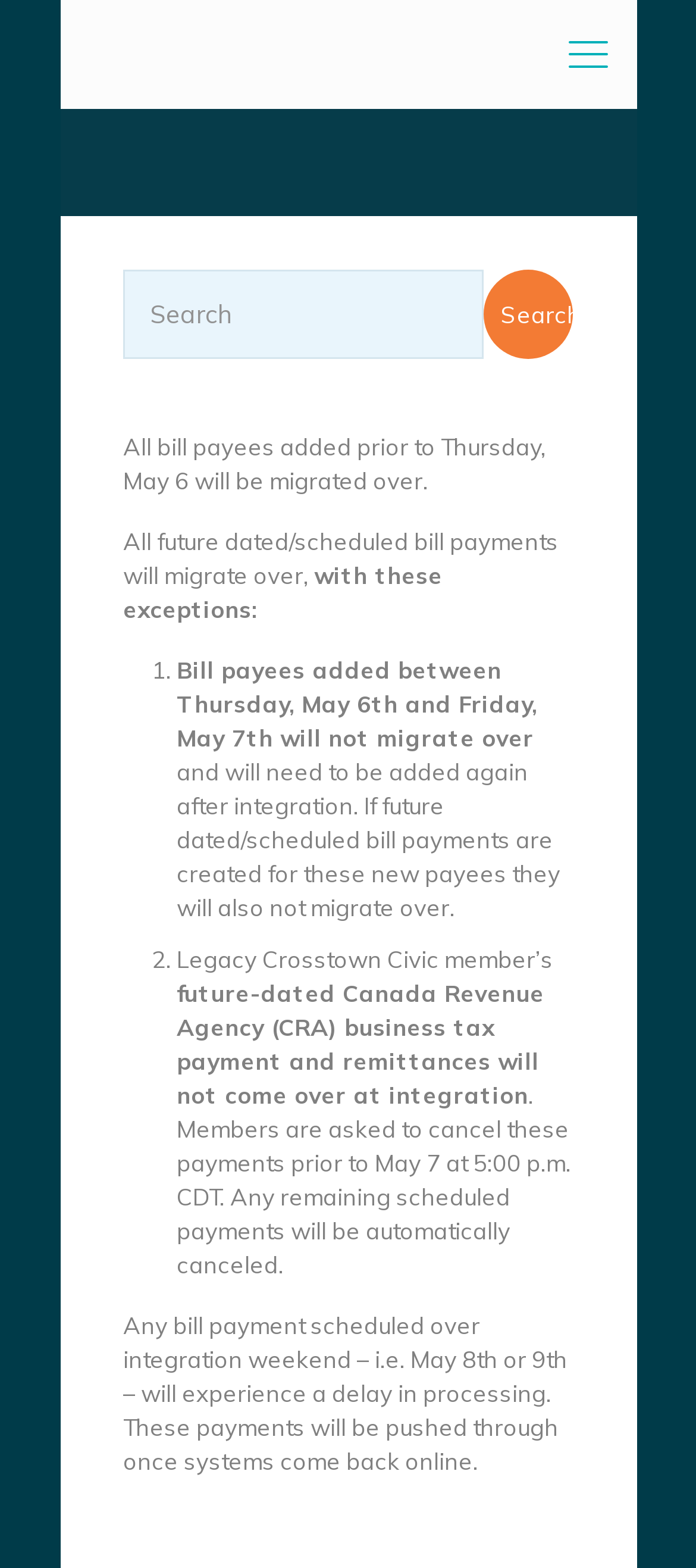How many exceptions are mentioned for bill payments that will not migrate over?
Answer the question with a single word or phrase derived from the image.

Two